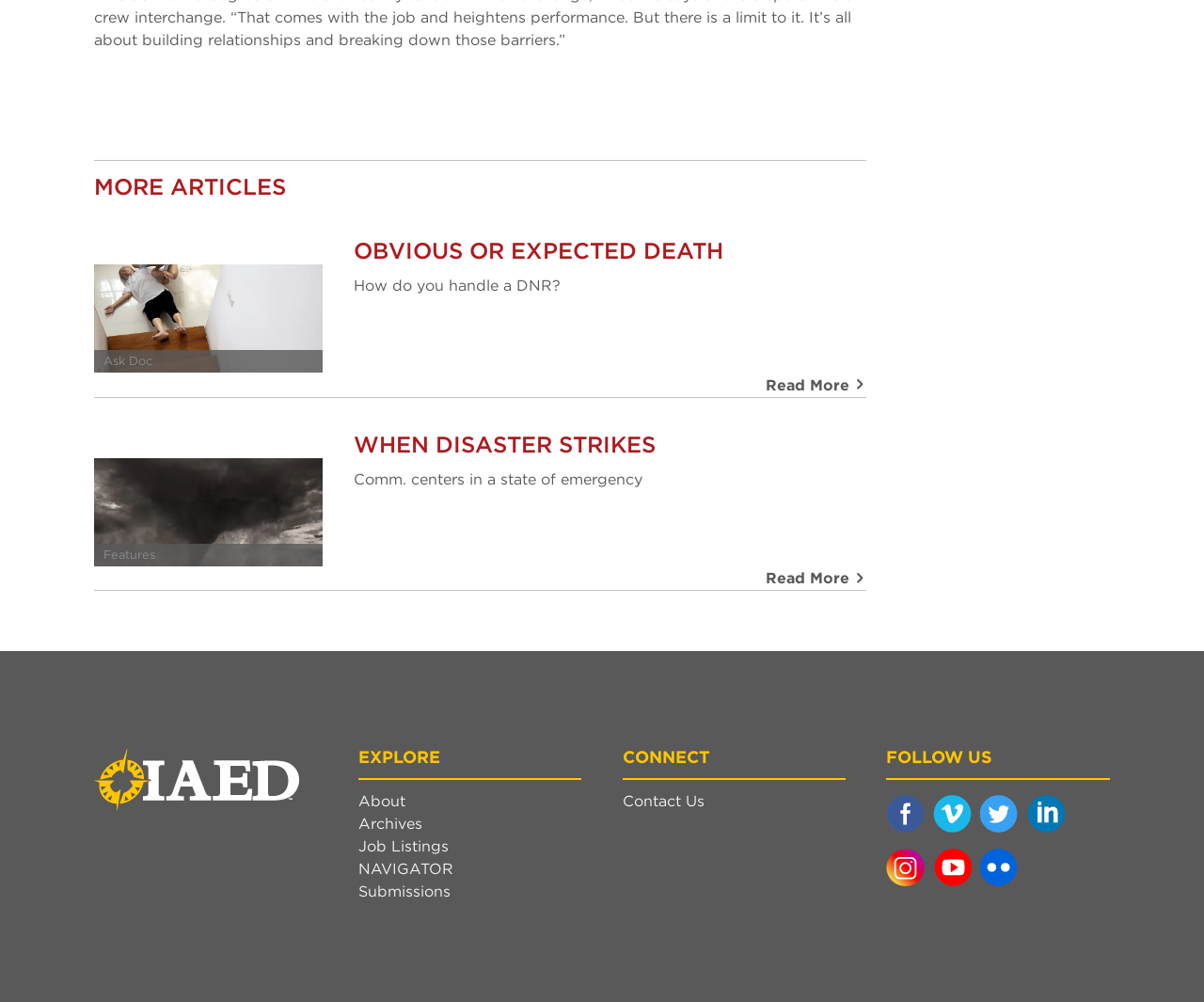Please determine the bounding box coordinates for the element that should be clicked to follow these instructions: "Explore the 'NAVIGATOR'".

[0.297, 0.857, 0.483, 0.879]